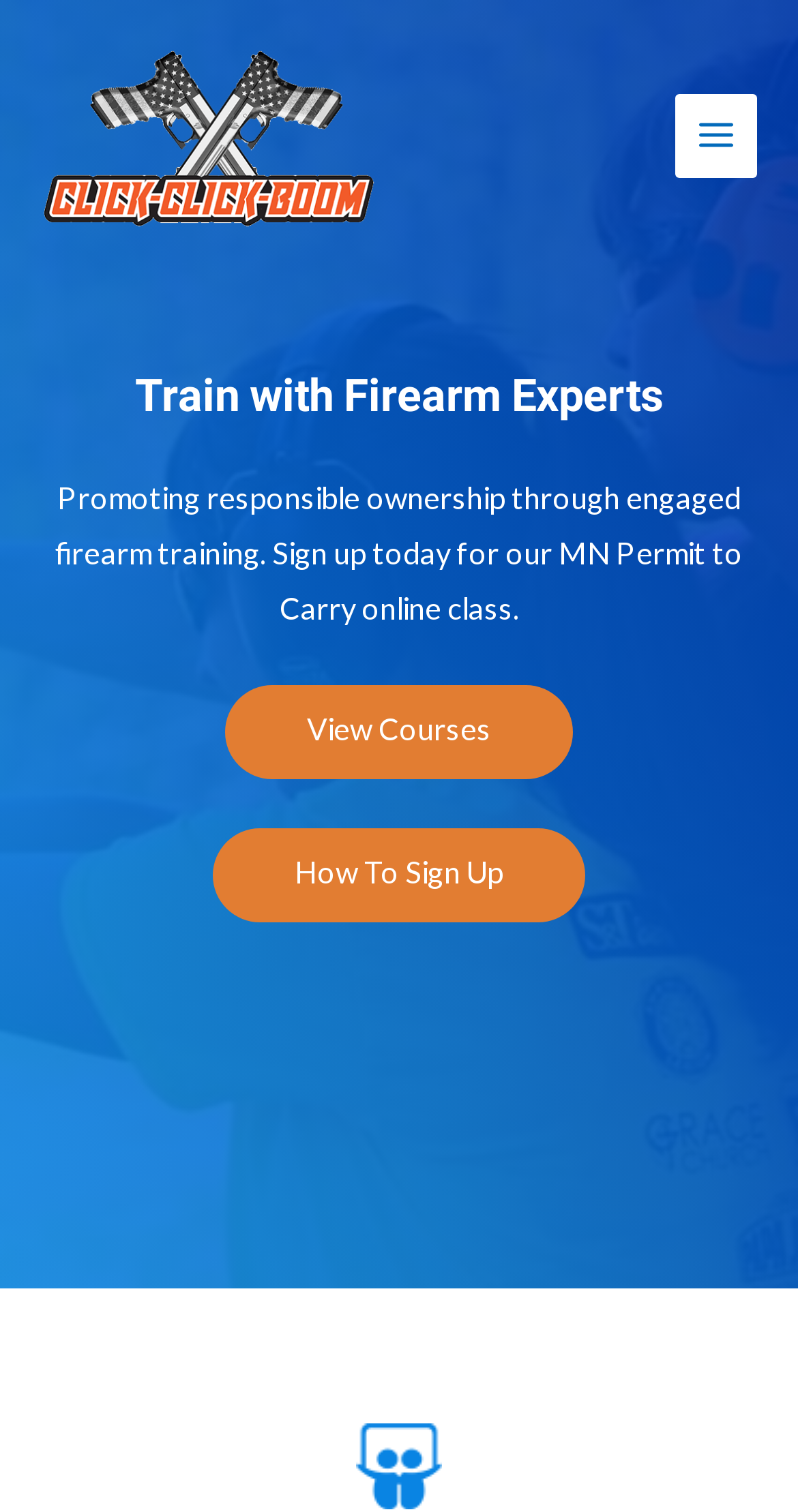What is the purpose of the 'View Courses' link?
Answer the question with a single word or phrase derived from the image.

To view available courses